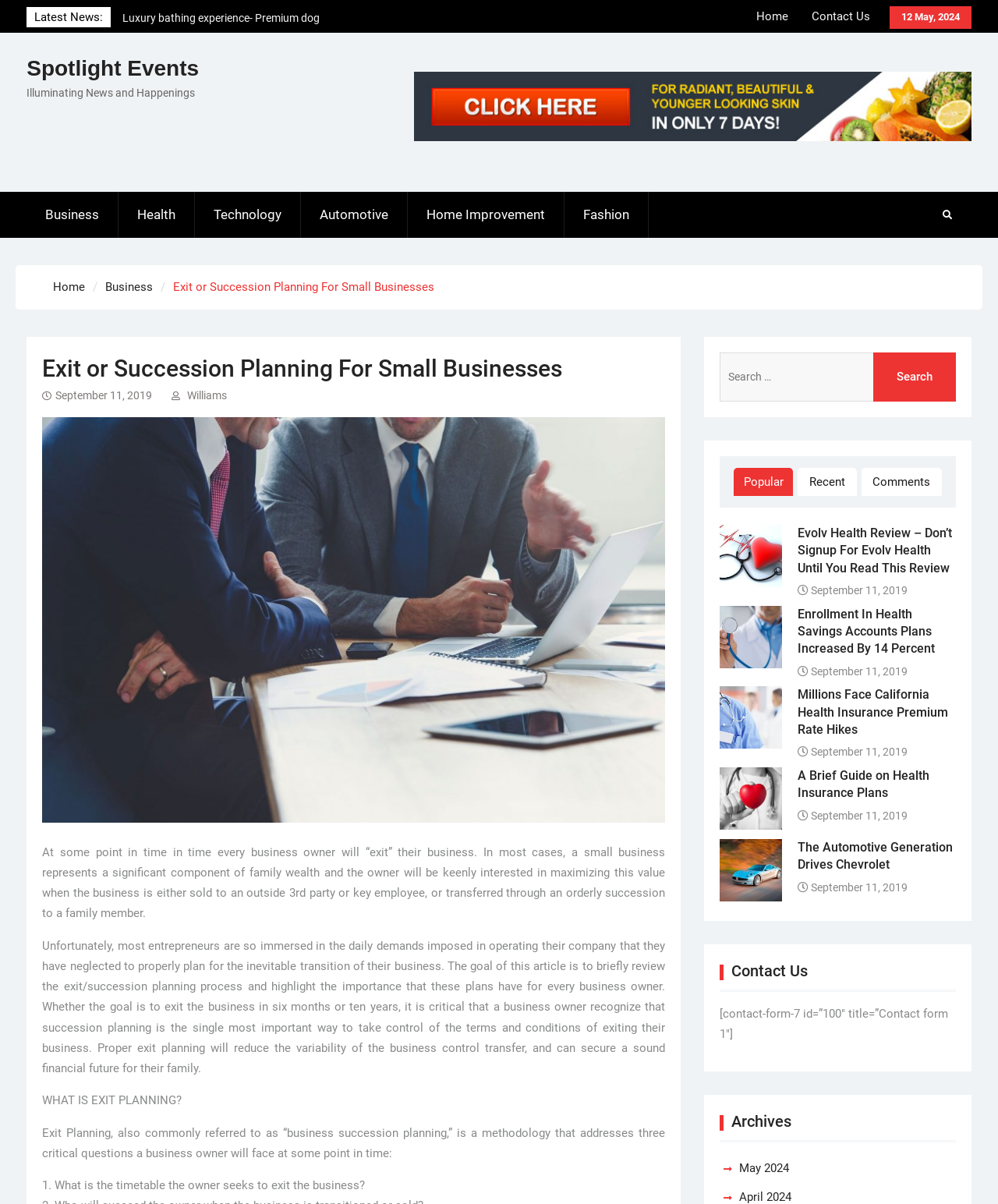Refer to the image and provide a thorough answer to this question:
What is the purpose of the article?

I read the article and found that it aims to briefly review the exit/succession planning process and highlight its importance for every business owner.